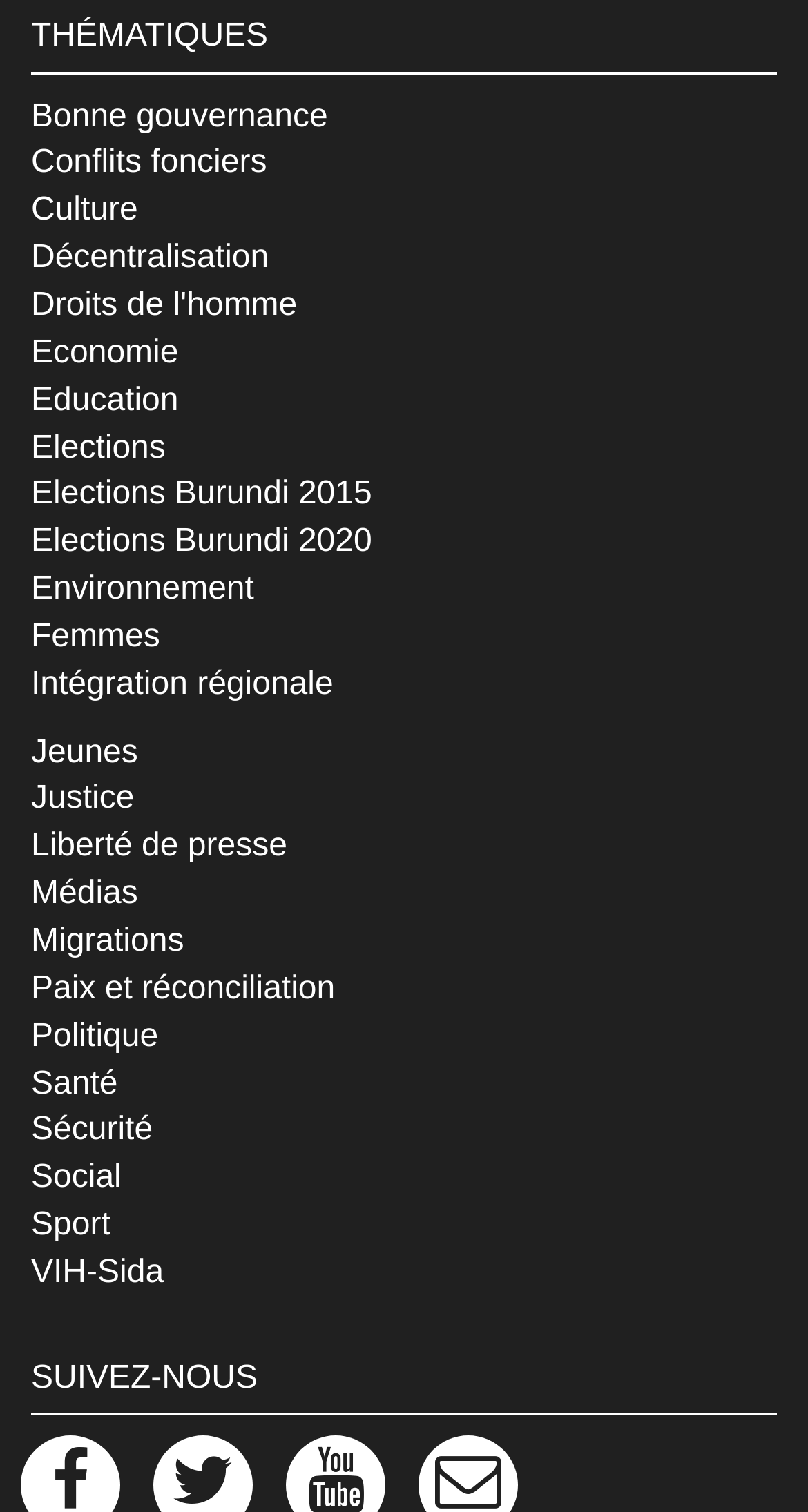Determine the bounding box coordinates for the element that should be clicked to follow this instruction: "Browse the topic of Santé". The coordinates should be given as four float numbers between 0 and 1, in the format [left, top, right, bottom].

[0.038, 0.705, 0.146, 0.728]